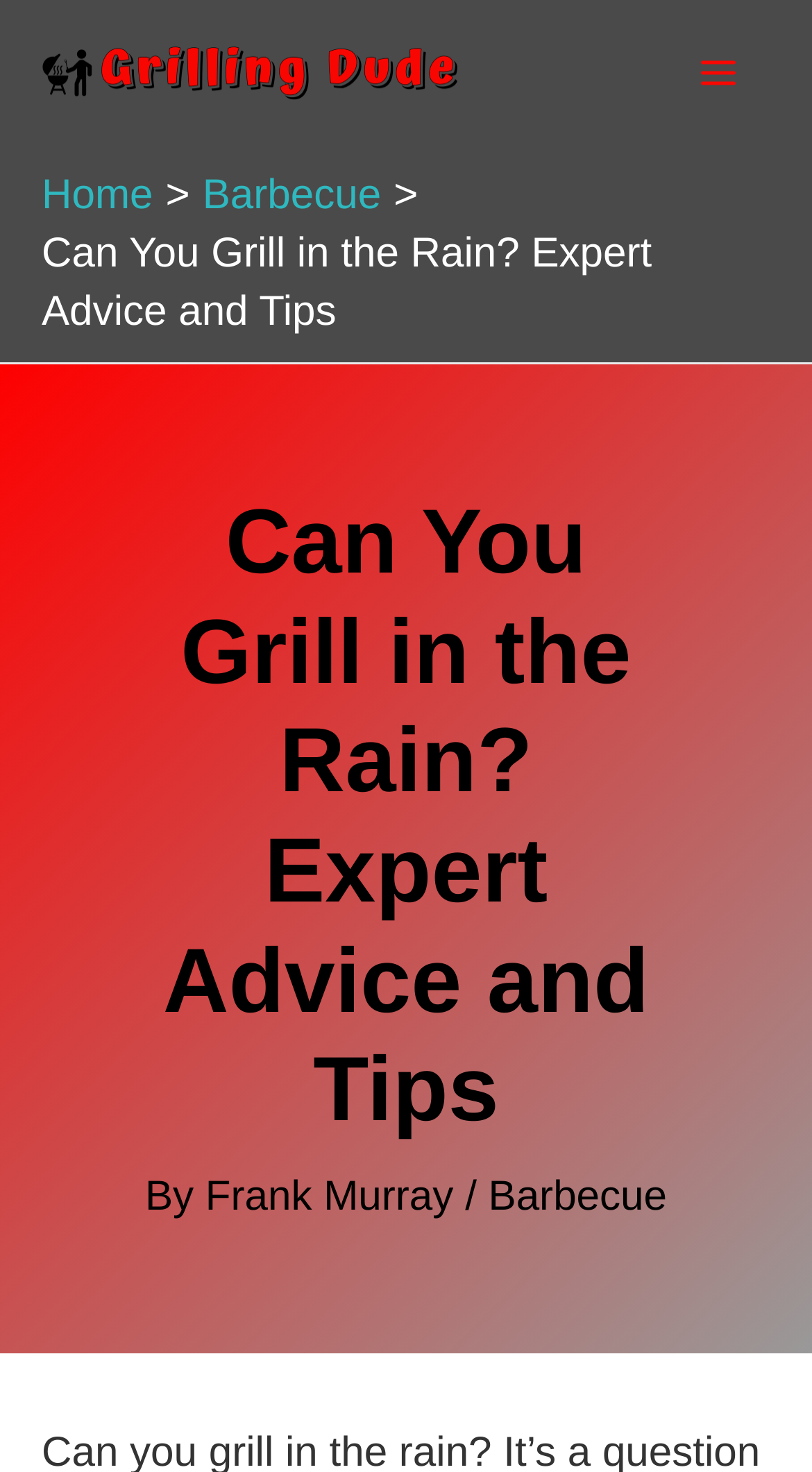Show the bounding box coordinates for the HTML element described as: "New York City".

None